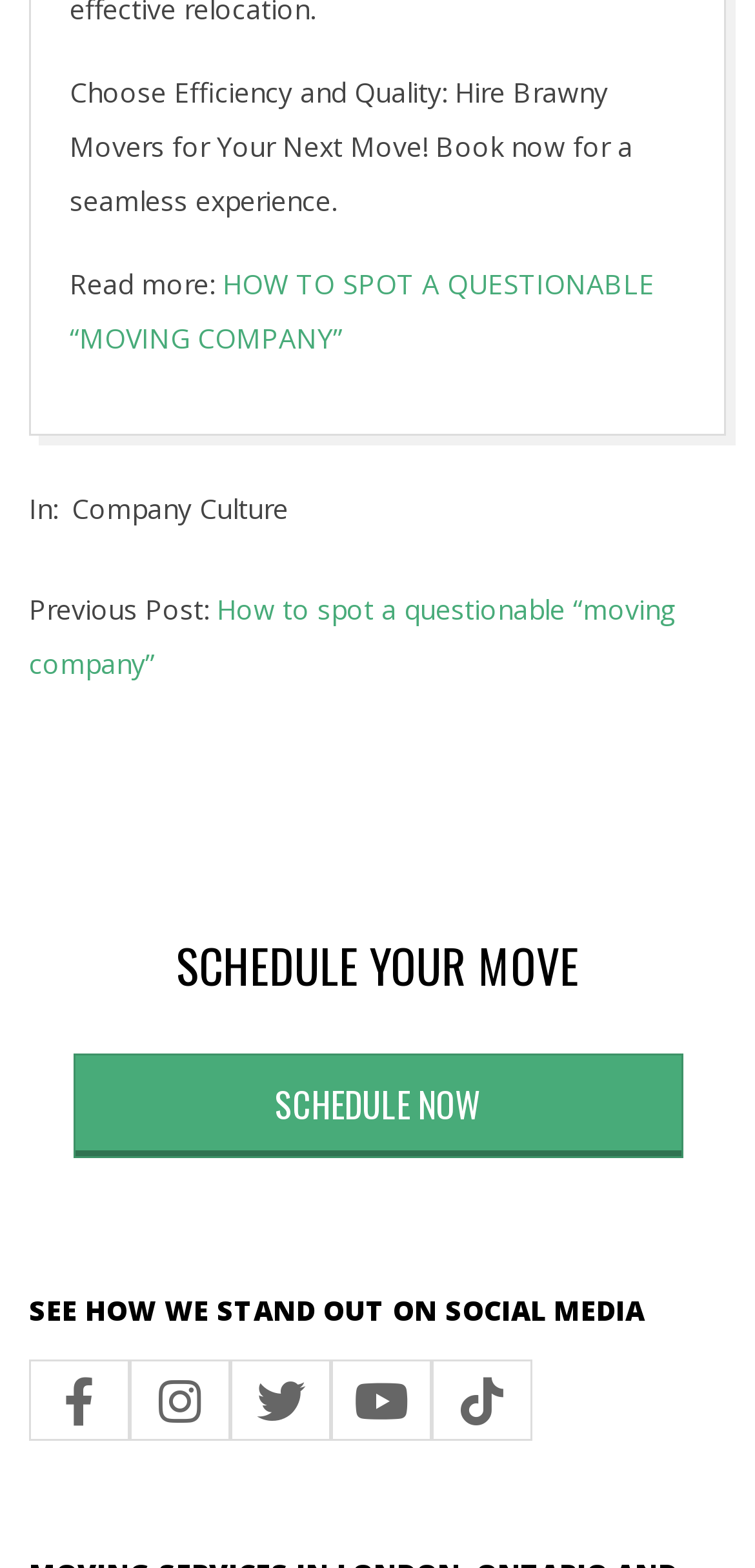Please mark the bounding box coordinates of the area that should be clicked to carry out the instruction: "Learn about company culture".

[0.095, 0.313, 0.382, 0.336]